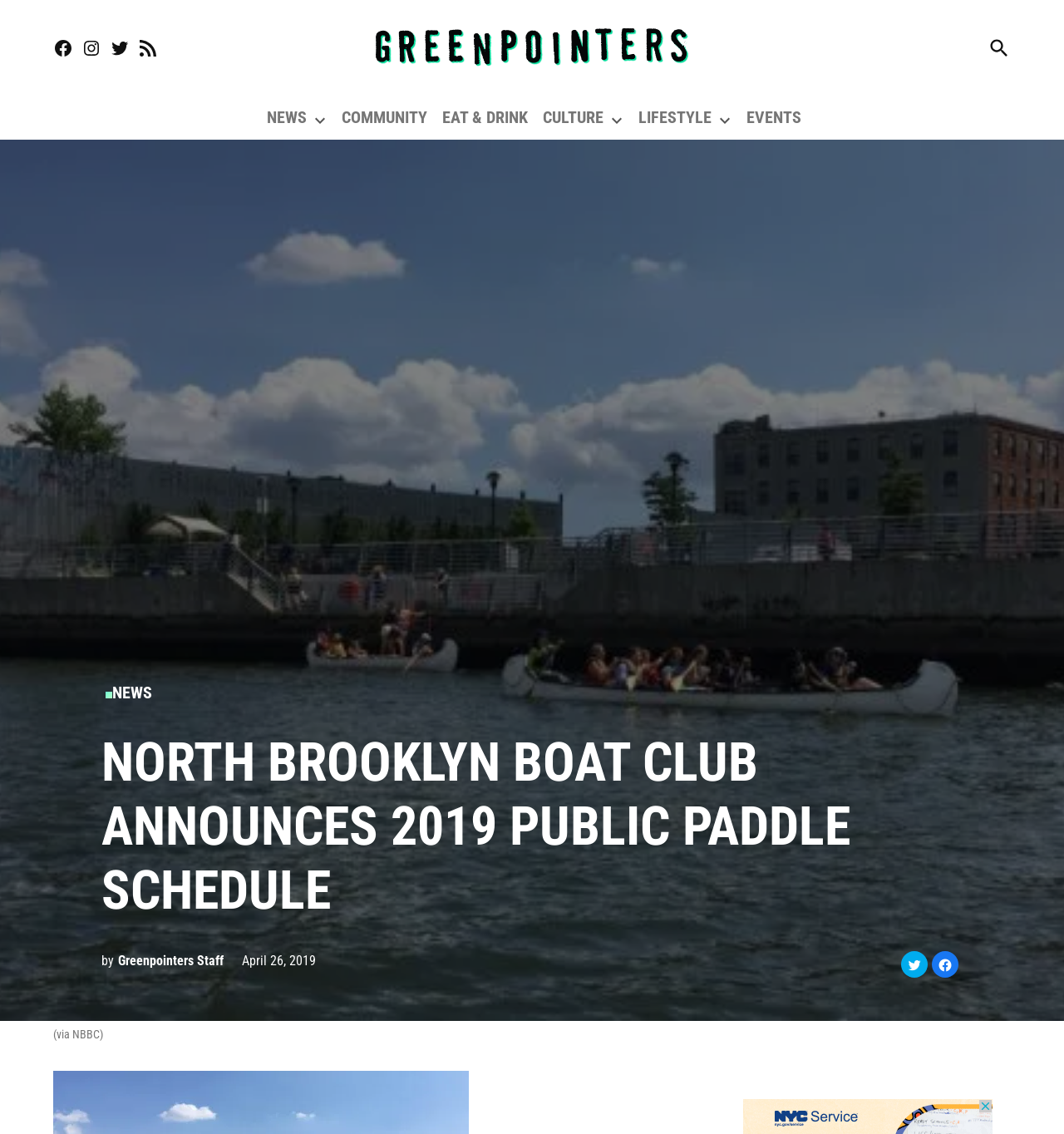Please identify the bounding box coordinates of the area I need to click to accomplish the following instruction: "Open Search".

[0.928, 0.029, 0.95, 0.056]